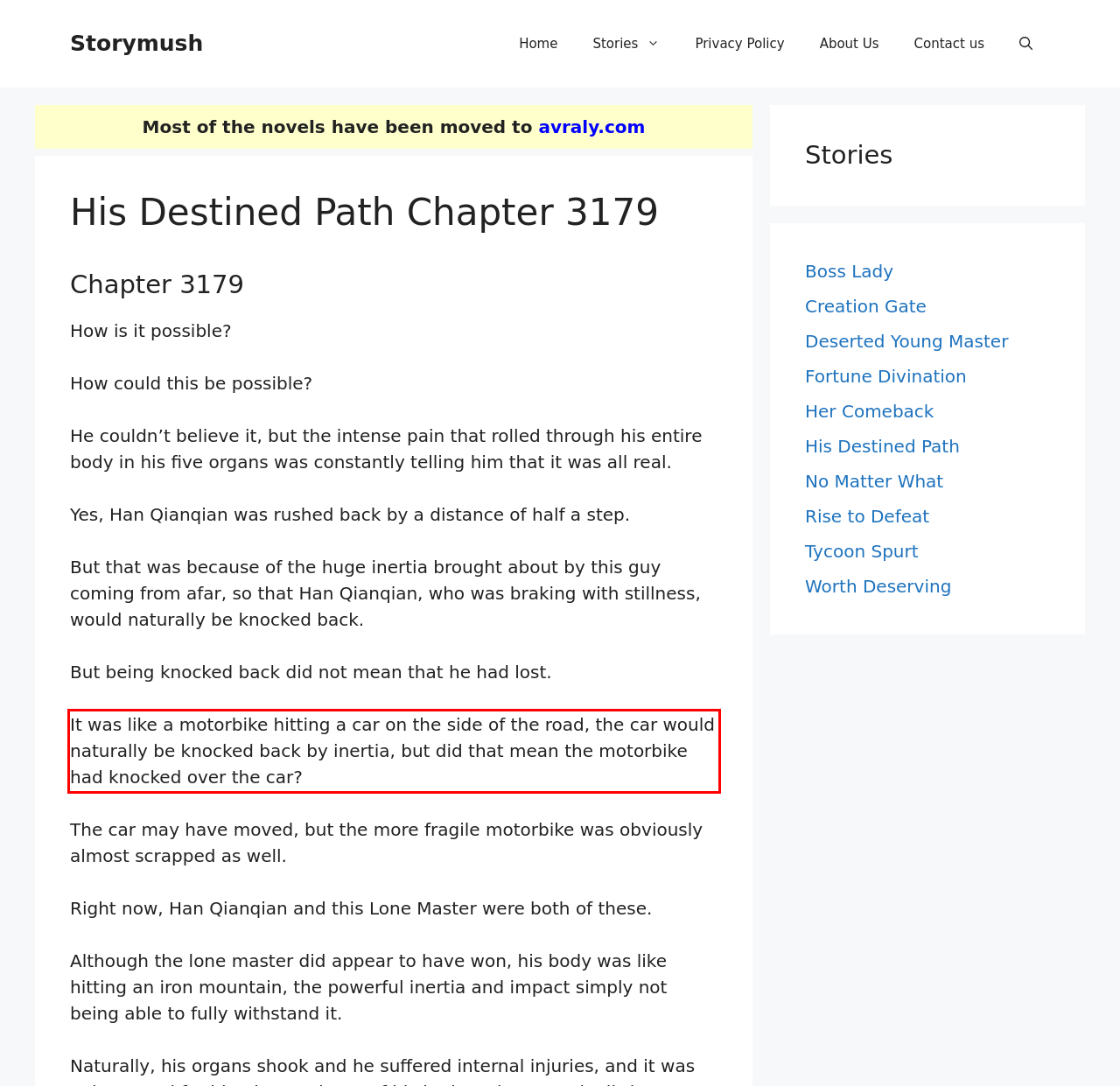Please identify and extract the text content from the UI element encased in a red bounding box on the provided webpage screenshot.

It was like a motorbike hitting a car on the side of the road, the car would naturally be knocked back by inertia, but did that mean the motorbike had knocked over the car?